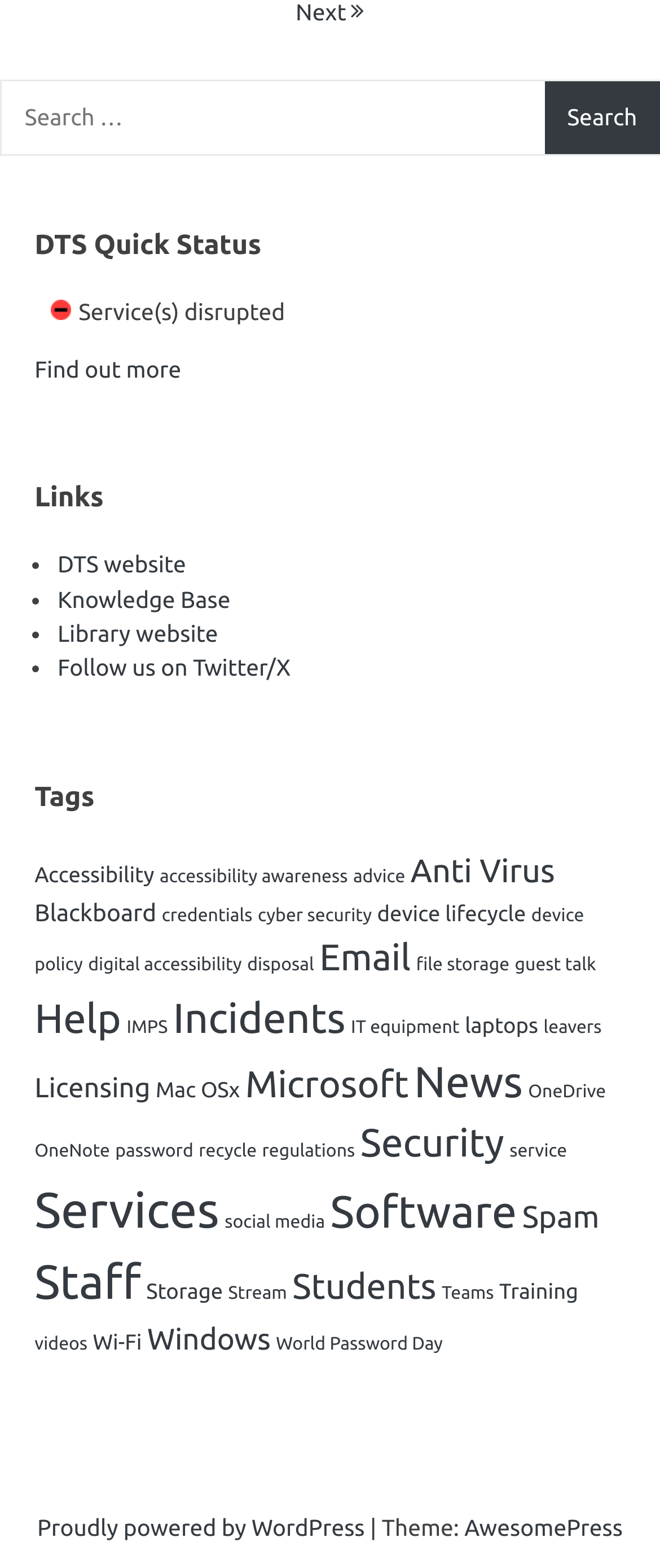What is the current status of the service?
Look at the screenshot and provide an in-depth answer.

The current status of the service can be determined by looking at the image with the text 'status: down' which is located below the heading 'DTS Quick Status'.